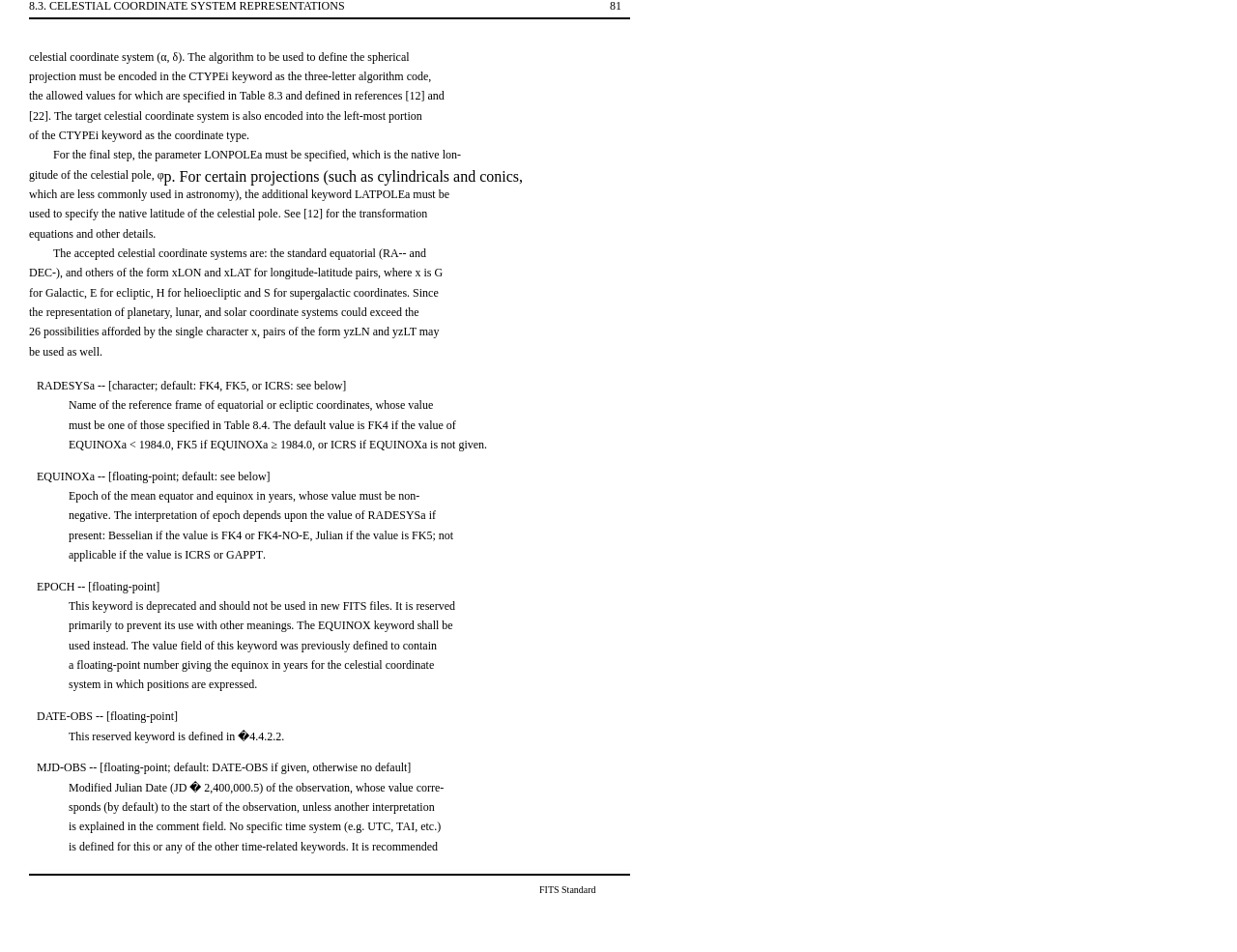Elaborate on the different components and information displayed on the webpage.

This webpage appears to be a documentation or academic page, likely from a scientific or technical field. At the top of the page, there is a large image that takes up most of the width, with a caption or title "Unknown" by Unknown - Page 89 of 131.

Below the image, there is a block of text that discusses celestial coordinates and algorithms. The text is divided into several paragraphs, each with multiple lines of text. The paragraphs are densely packed with technical terms and concepts, including "spherical projection," "CTYPE," "algorithm code," and "native longitude."

The text is organized in a hierarchical structure, with main ideas and subtopics clearly defined. There are no headings or titles, but the text is formatted to create a clear visual hierarchy. The font size and style are consistent throughout the page, with no bold or italic text.

There are no other images on the page besides the large image at the top. The overall layout is dense and text-heavy, with a focus on conveying complex technical information.